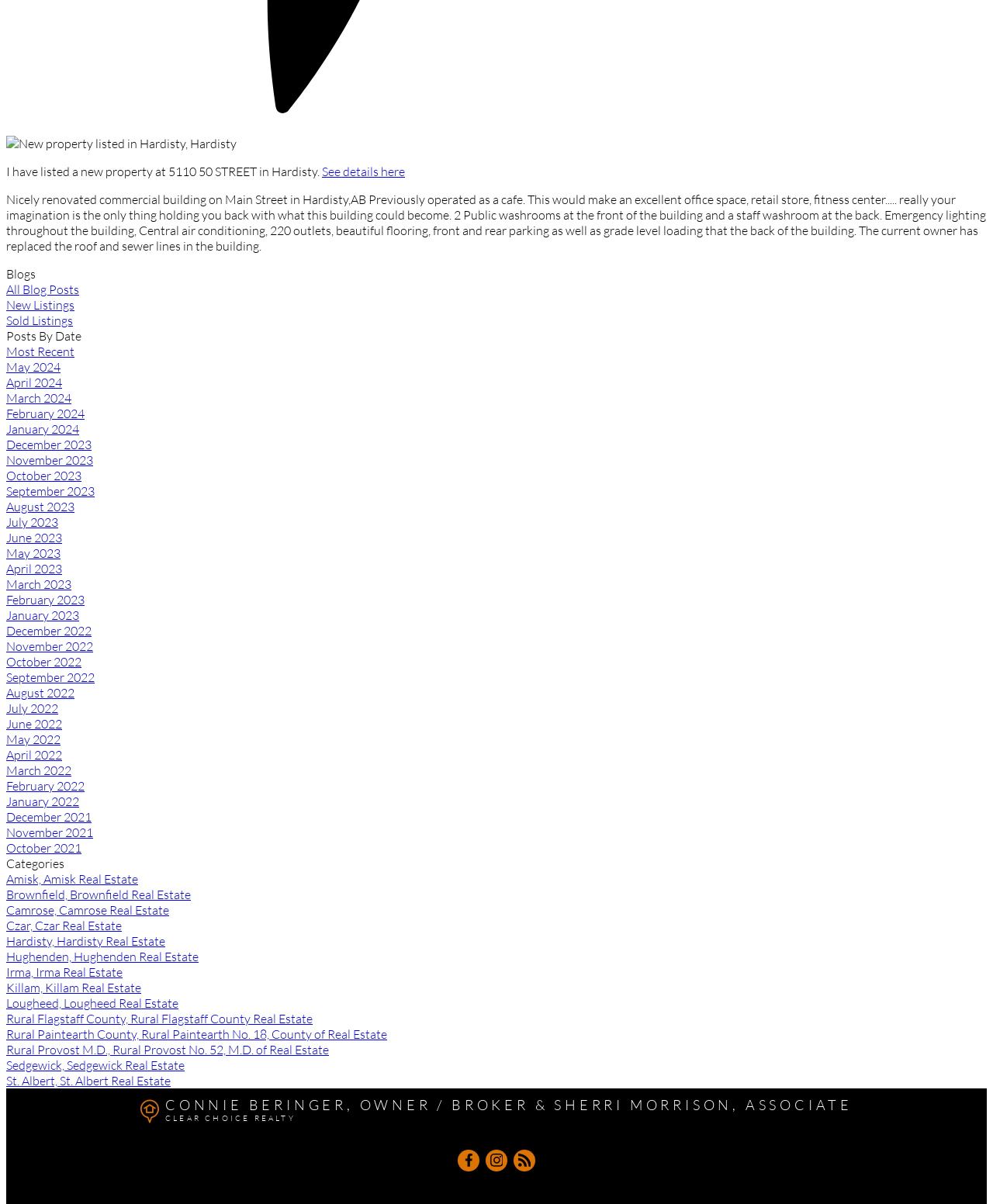Please find the bounding box coordinates of the clickable region needed to complete the following instruction: "Visit the Facebook page". The bounding box coordinates must consist of four float numbers between 0 and 1, i.e., [left, top, right, bottom].

[0.461, 0.955, 0.483, 0.973]